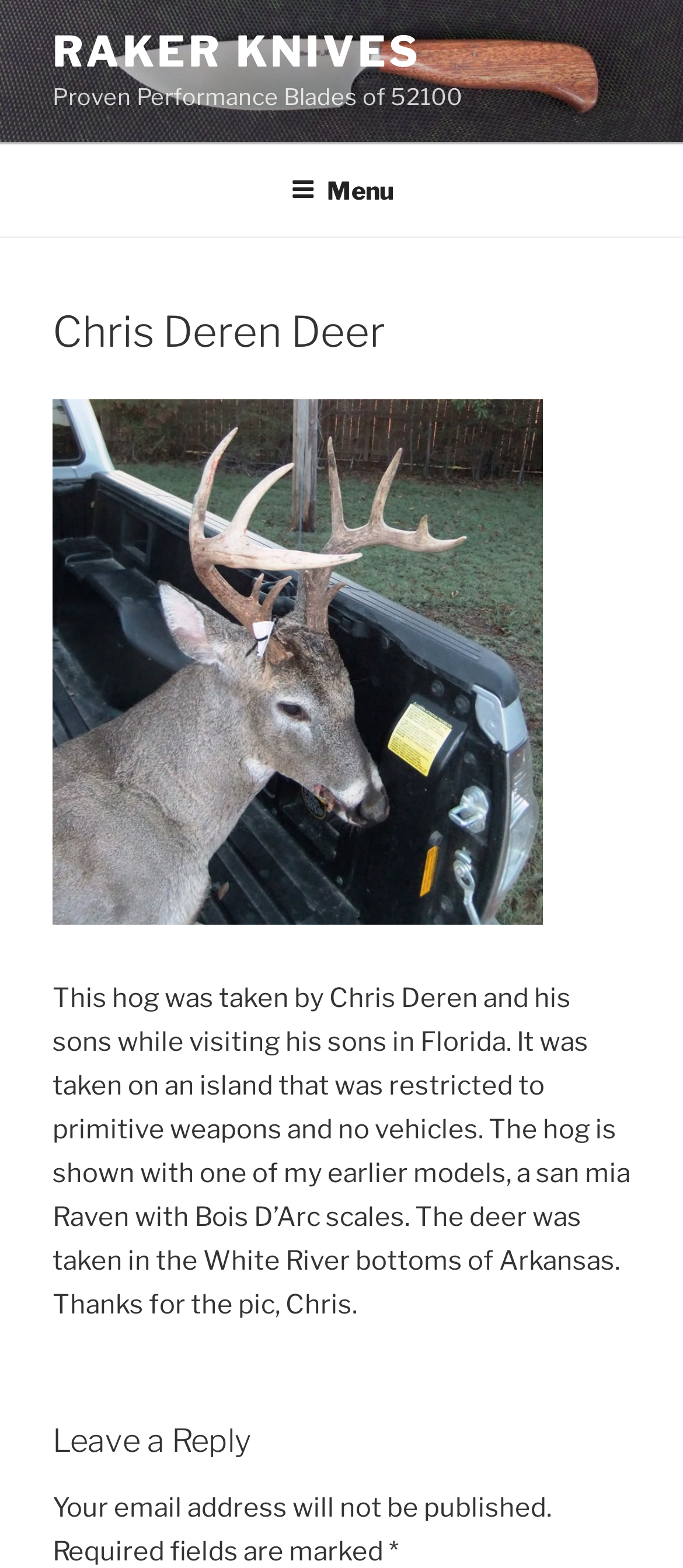Craft a detailed narrative of the webpage's structure and content.

The webpage is about Chris Deren Deer, a knife maker, and his Raker Knives. At the top, there is a link to "RAKER KNIVES" and a brief description "Proven Performance Blades of 52100". Below this, there is a top menu navigation bar that spans the entire width of the page. 

On the left side of the page, there is a main article section that takes up most of the page's width. At the top of this section, there is a heading "Chris Deren Deer". Below this, there is a link and an image that showcases a hog and a deer, with a descriptive text about the image. The image is positioned above the descriptive text. 

Further down the page, there is a section for leaving a reply, with a heading "Leave a Reply" and some instructions, including "Your email address will not be published" and "Required fields are marked *".